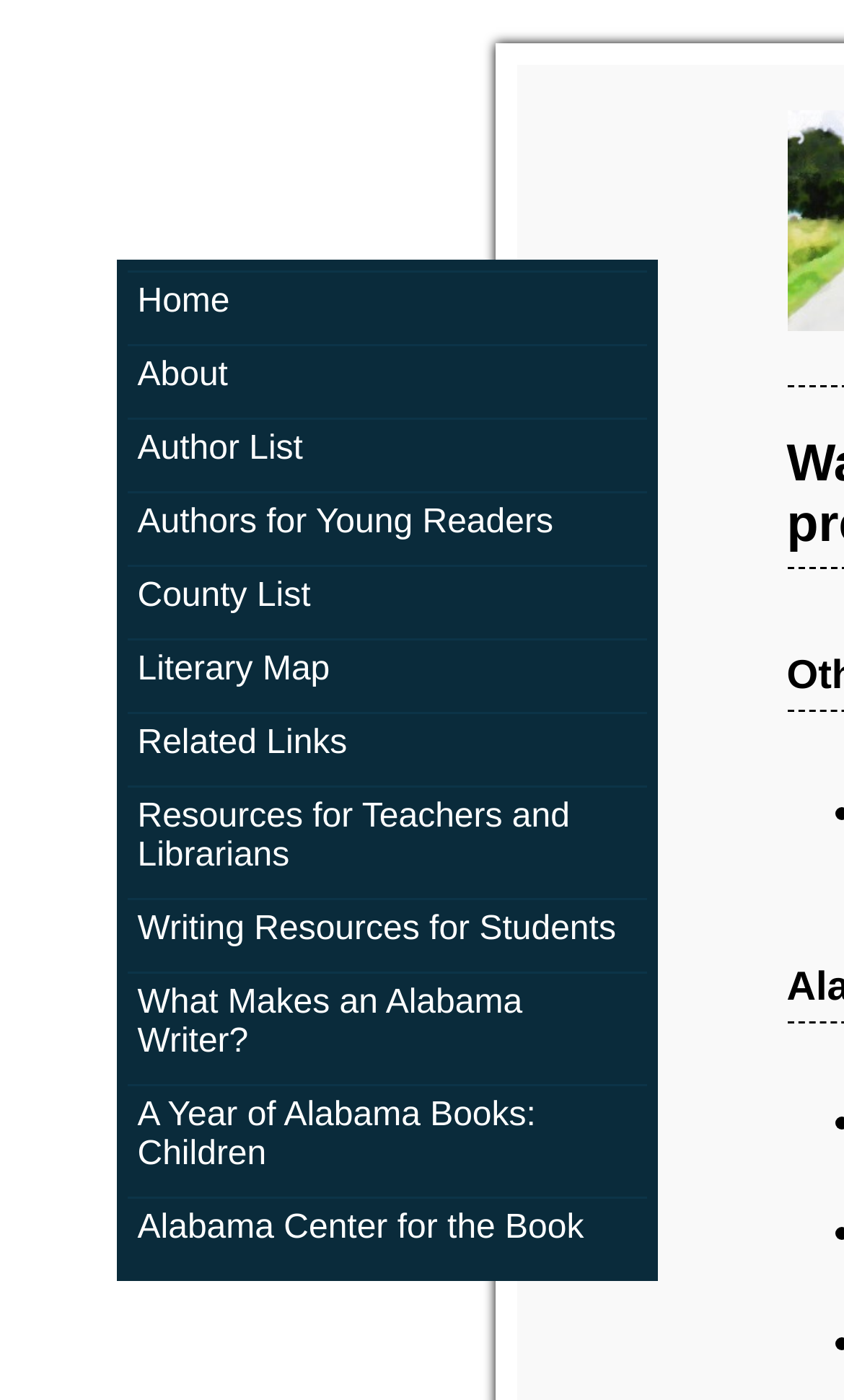Highlight the bounding box coordinates of the region I should click on to meet the following instruction: "access resources for teachers and librarians".

[0.163, 0.57, 0.753, 0.626]